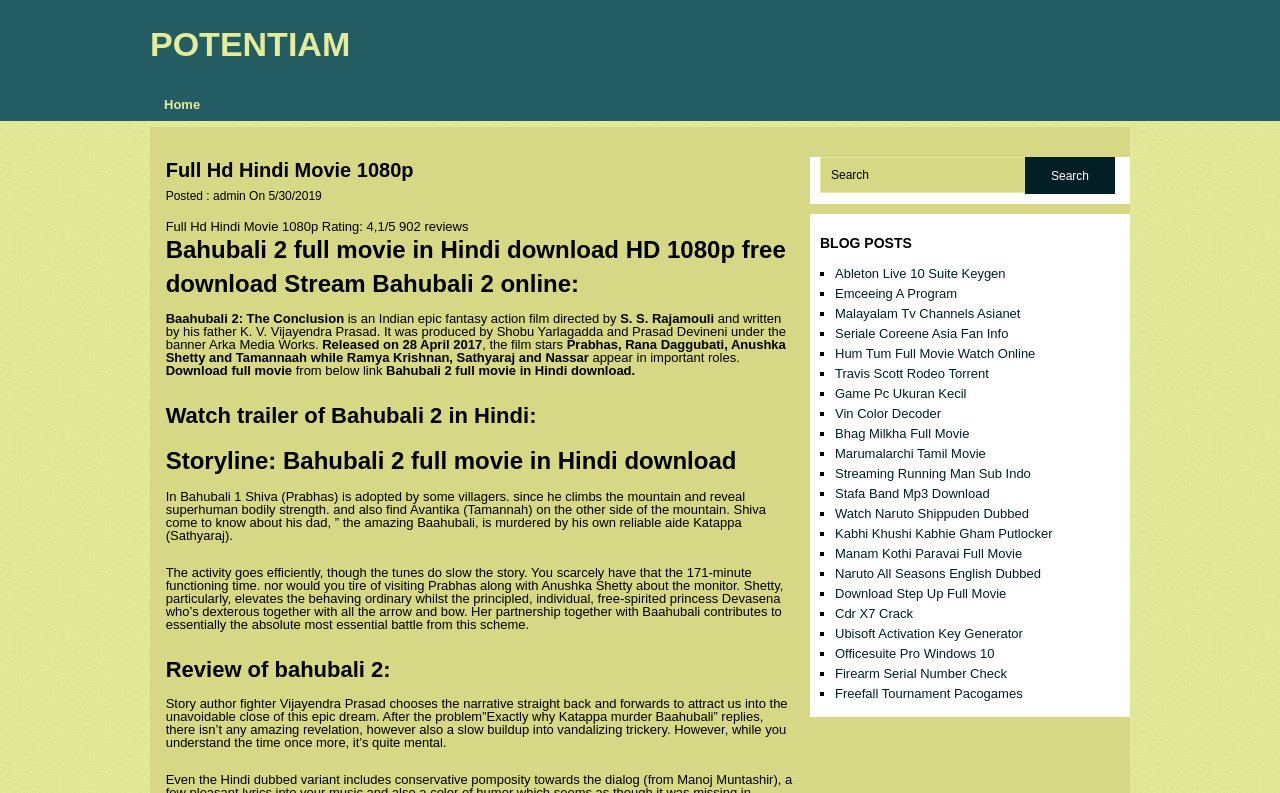Please find the bounding box coordinates of the section that needs to be clicked to achieve this instruction: "Watch the trailer of Bahubali 2 in Hindi".

[0.129, 0.506, 0.619, 0.545]